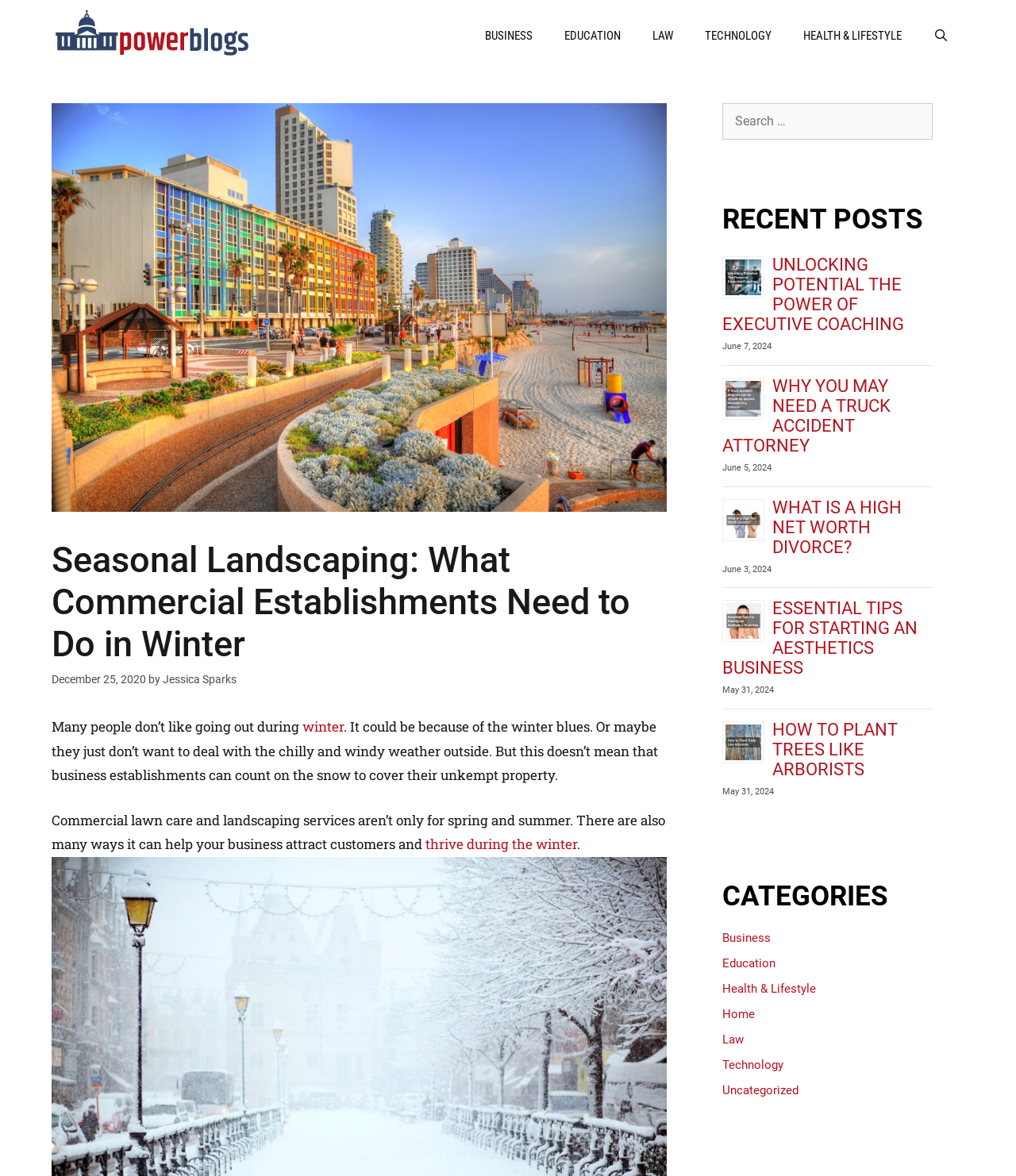Specify the bounding box coordinates of the region I need to click to perform the following instruction: "Read the article about winter landscaping". The coordinates must be four float numbers in the range of 0 to 1, i.e., [left, top, right, bottom].

[0.051, 0.458, 0.656, 0.566]